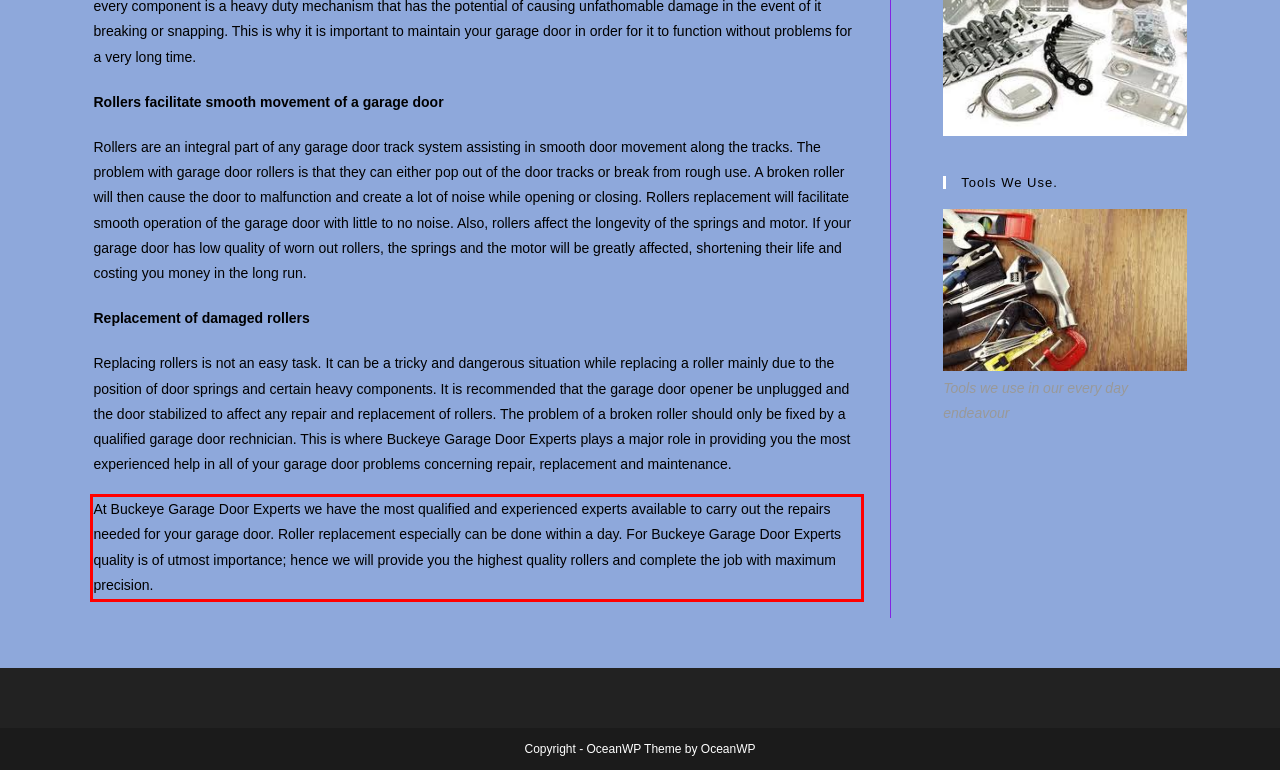Observe the screenshot of the webpage, locate the red bounding box, and extract the text content within it.

At Buckeye Garage Door Experts we have the most qualified and experienced experts available to carry out the repairs needed for your garage door. Roller replacement especially can be done within a day. For Buckeye Garage Door Experts quality is of utmost importance; hence we will provide you the highest quality rollers and complete the job with maximum precision.